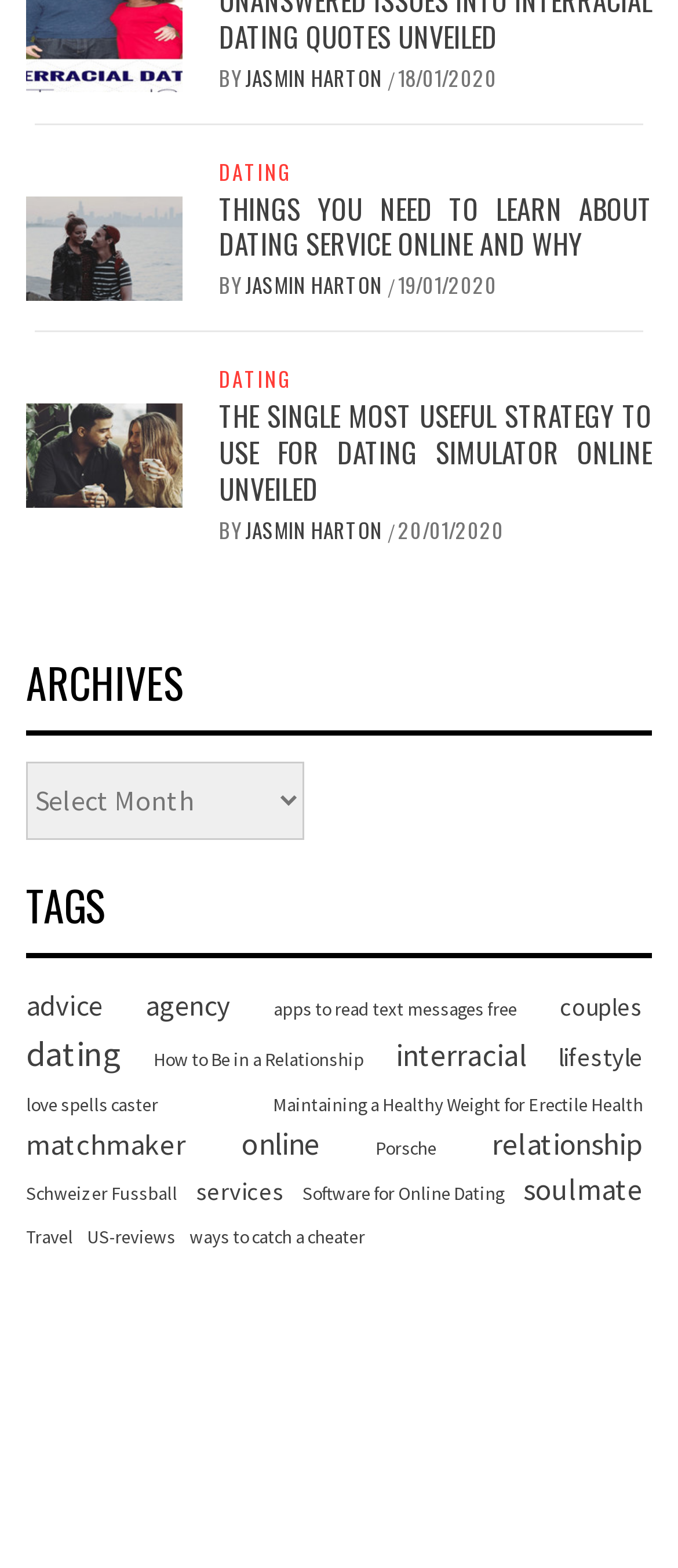How many tags are listed on this webpage? Based on the image, give a response in one word or a short phrase.

20